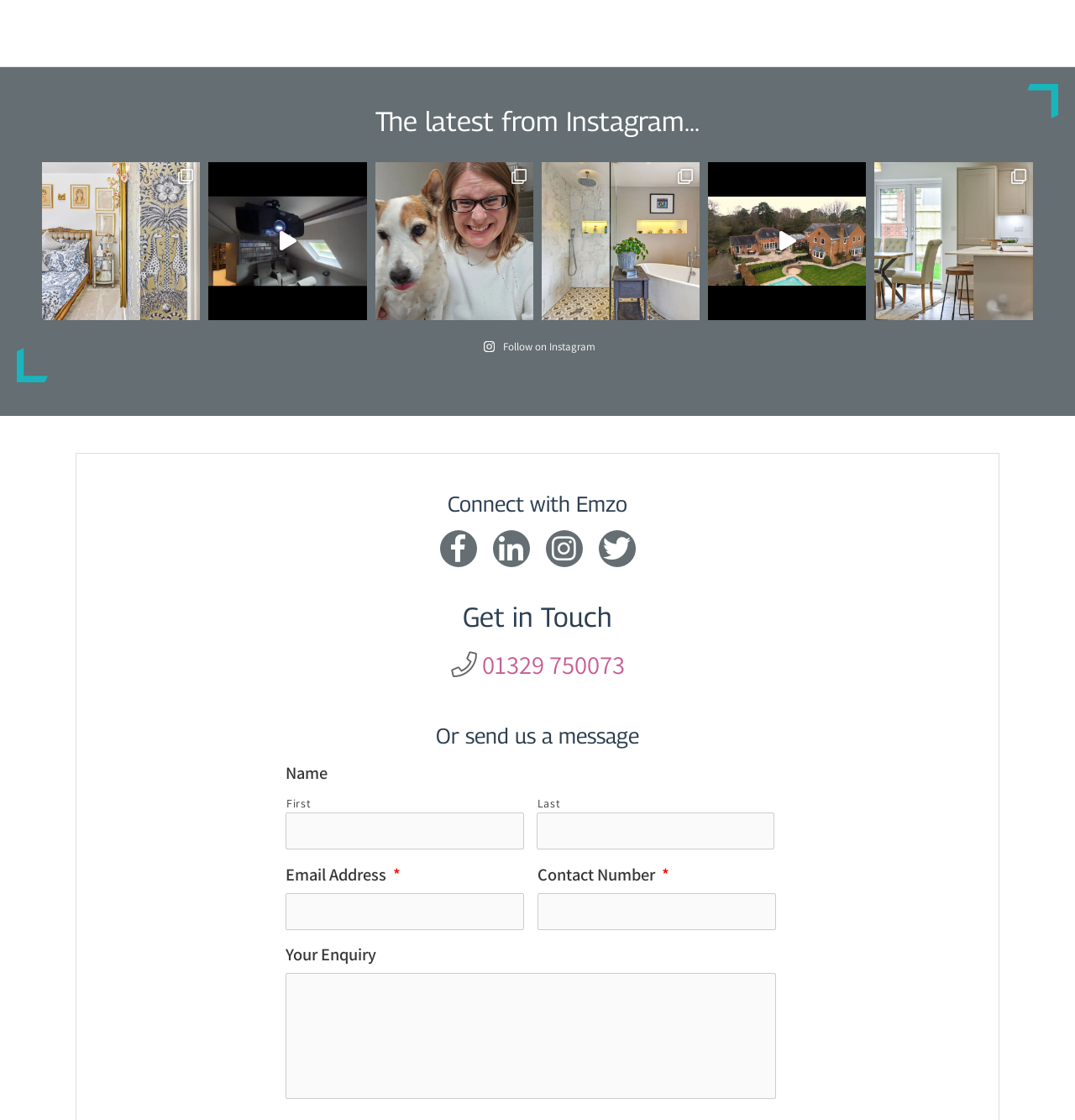Please locate the bounding box coordinates of the element that should be clicked to achieve the given instruction: "Click the Facebook icon".

[0.403, 0.486, 0.45, 0.503]